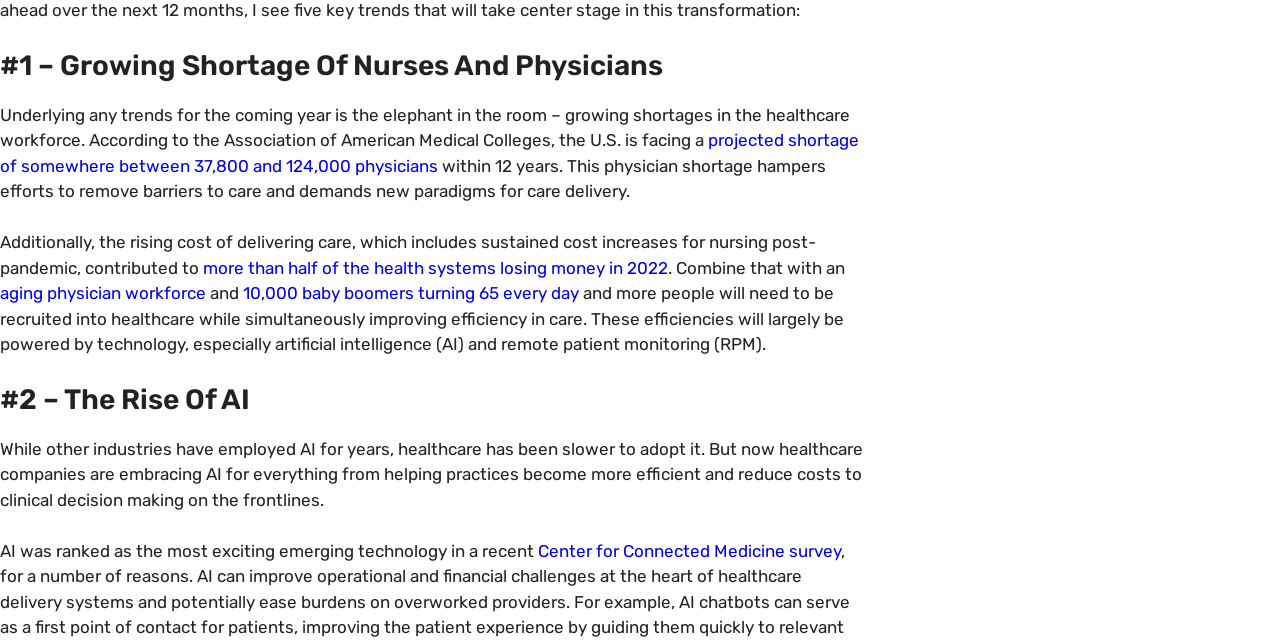What is the main reason for healthcare companies to adopt AI?
Based on the screenshot, respond with a single word or phrase.

To reduce costs